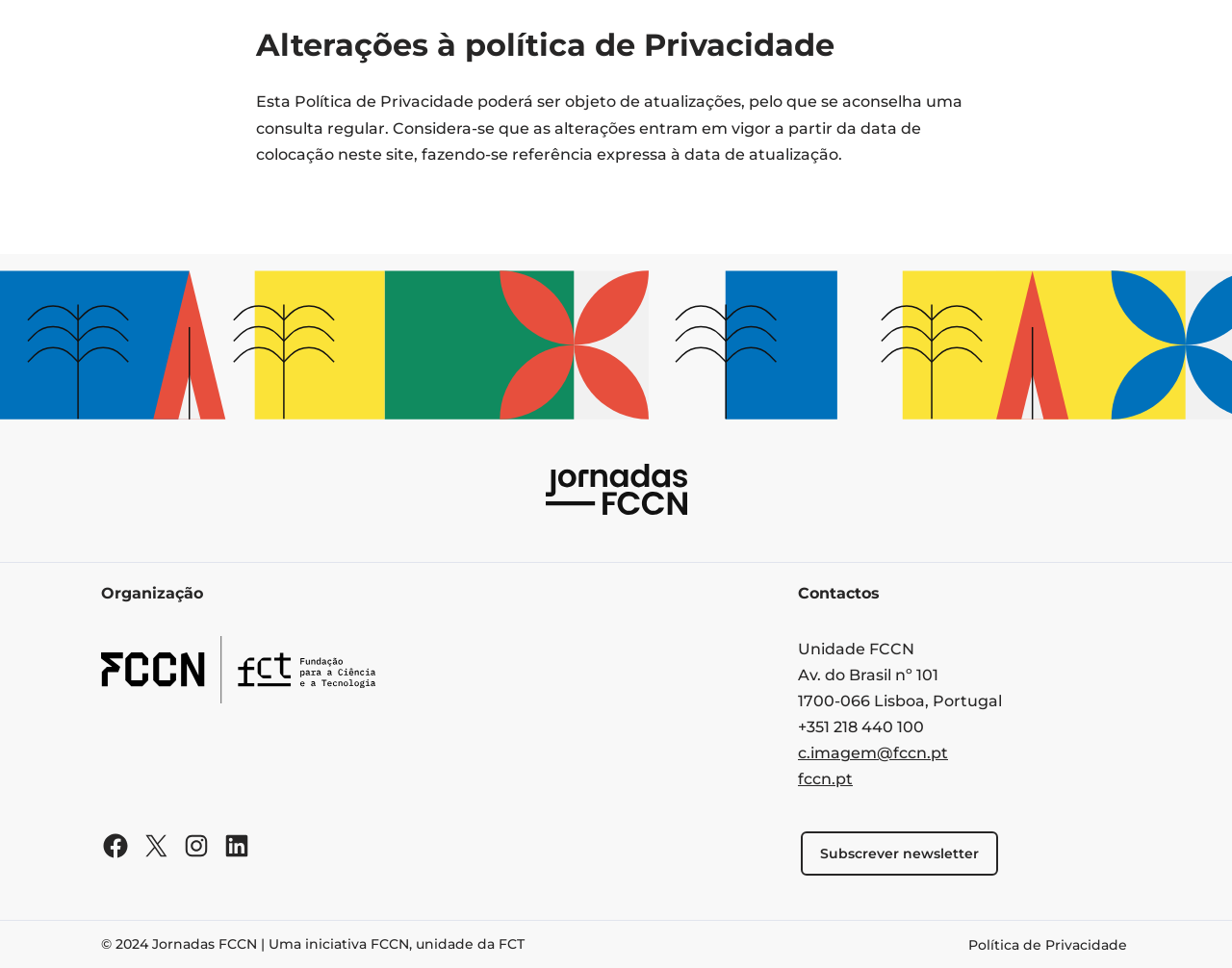Kindly determine the bounding box coordinates for the clickable area to achieve the given instruction: "Click the link to Facebook".

[0.082, 0.859, 0.105, 0.888]